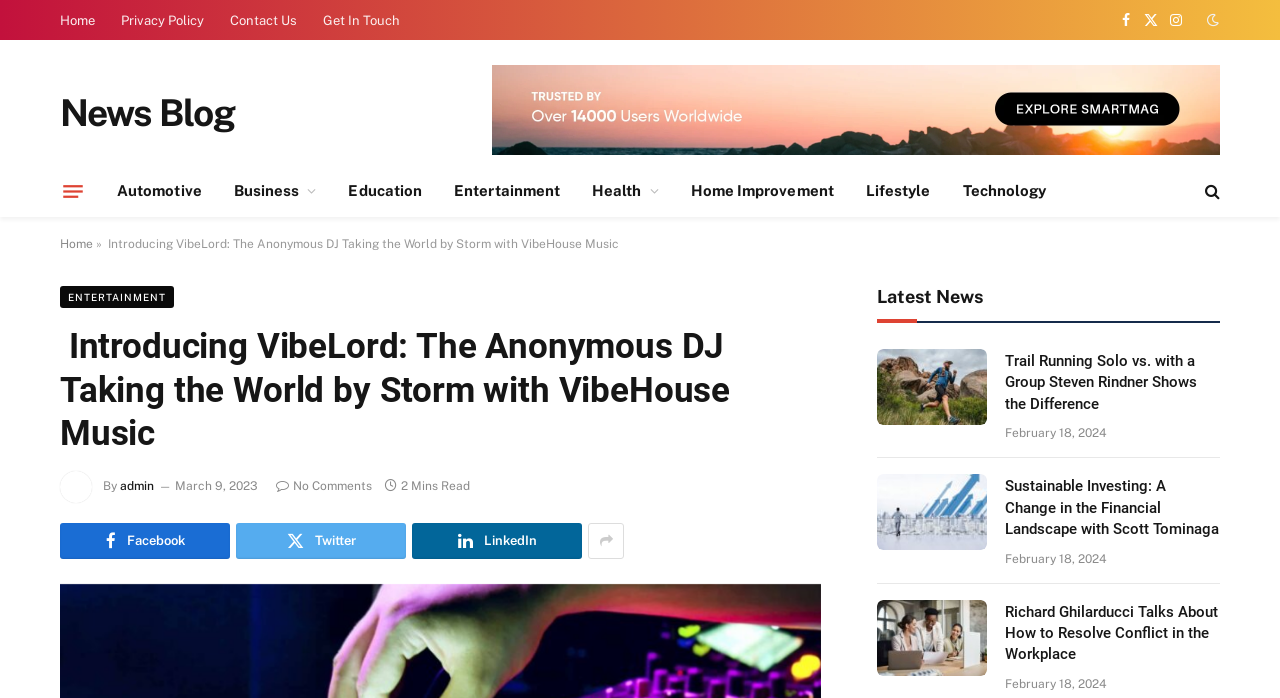Please determine and provide the text content of the webpage's heading.

 Introducing VibeLord: The Anonymous DJ Taking the World by Storm with VibeHouse Music